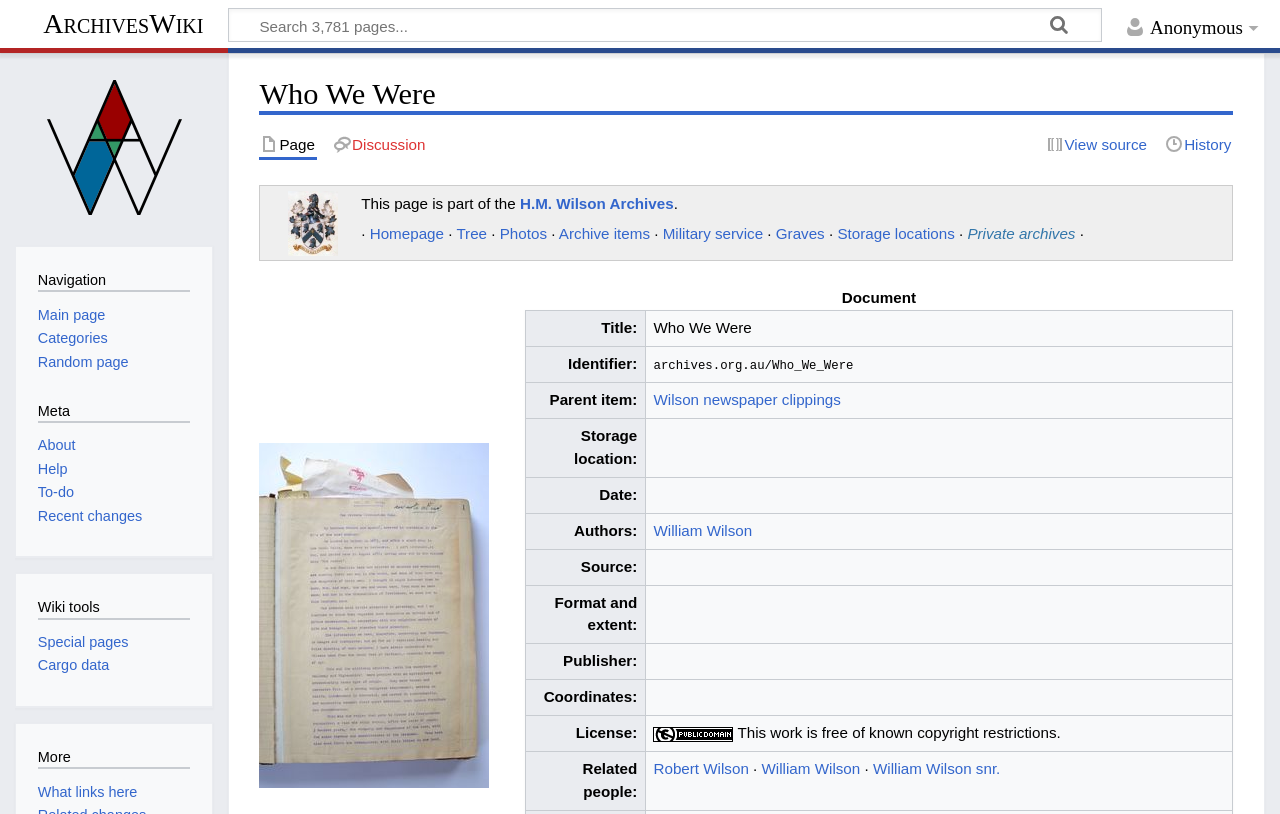Please specify the bounding box coordinates in the format (top-left x, top-left y, bottom-right x, bottom-right y), with all values as floating point numbers between 0 and 1. Identify the bounding box of the UI element described by: alt="Public Domain Mark"

[0.511, 0.89, 0.573, 0.911]